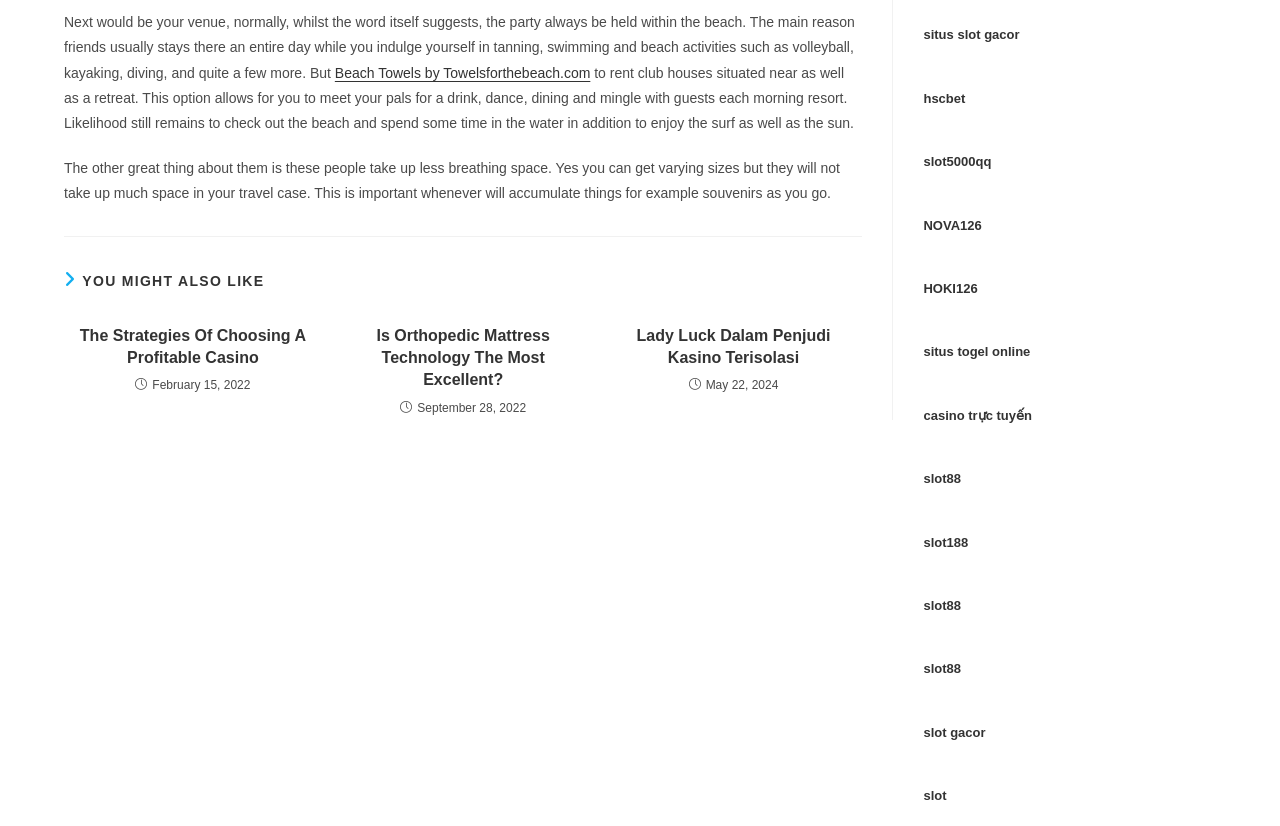Please determine the bounding box coordinates of the area that needs to be clicked to complete this task: 'Check the link 'Lady Luck Dalam Penjudi Kasino Terisolasi''. The coordinates must be four float numbers between 0 and 1, formatted as [left, top, right, bottom].

[0.482, 0.393, 0.664, 0.447]